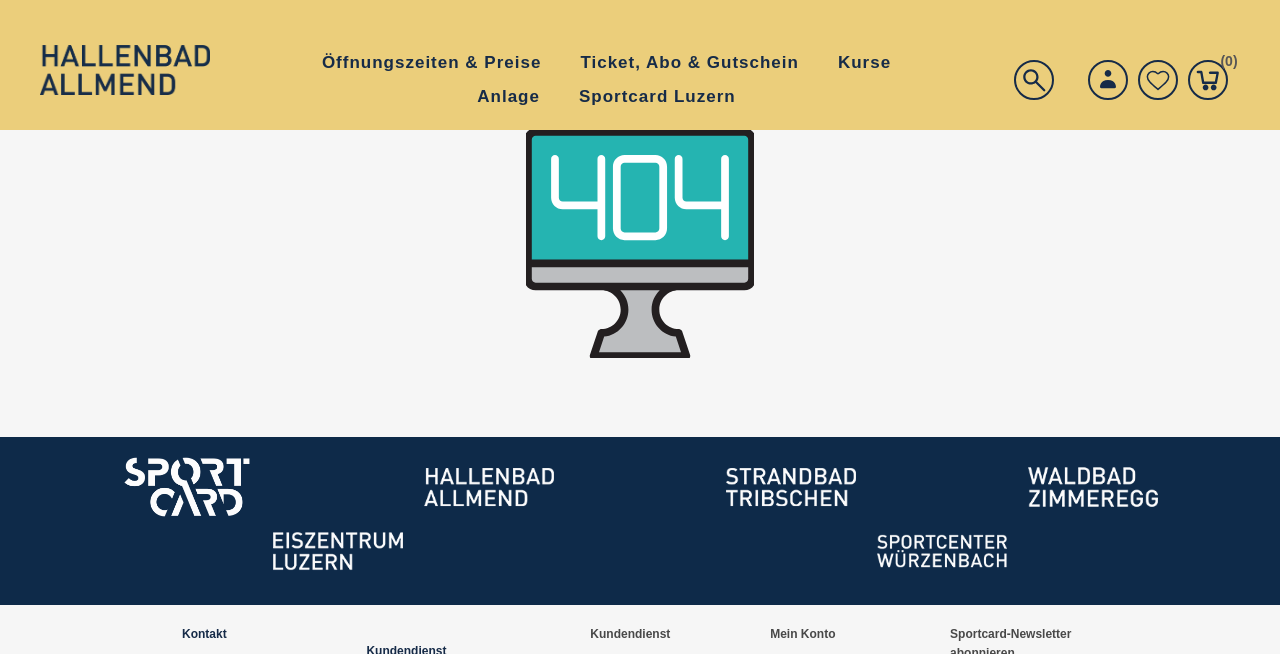Offer an in-depth caption of the entire webpage.

The webpage appears to be an error page, indicating that the requested page "Hallenbad Allmend" was not found. At the top, there is a logo of "Hallenbad Luzern AG" with a link to the main website. Below the logo, there are several links to different sections of the website, including "Öffnungszeiten & Preise", "Ticket, Abo & Gutschein", "Kurse", "Anlage", and "Sportcard Luzern". These links are arranged horizontally across the page.

To the right of these links, there are three more links: "Persönliches Menü", "Wunschliste", and "Warenkorb (0)". Below these links, there is a large image that takes up a significant portion of the page.

At the bottom of the page, there are several more links arranged horizontally, although their exact purpose is unclear. Above these links, there is a heading that reads "Kontakt", accompanied by two lines of text: "Kundendienst" and "Mein Konto".